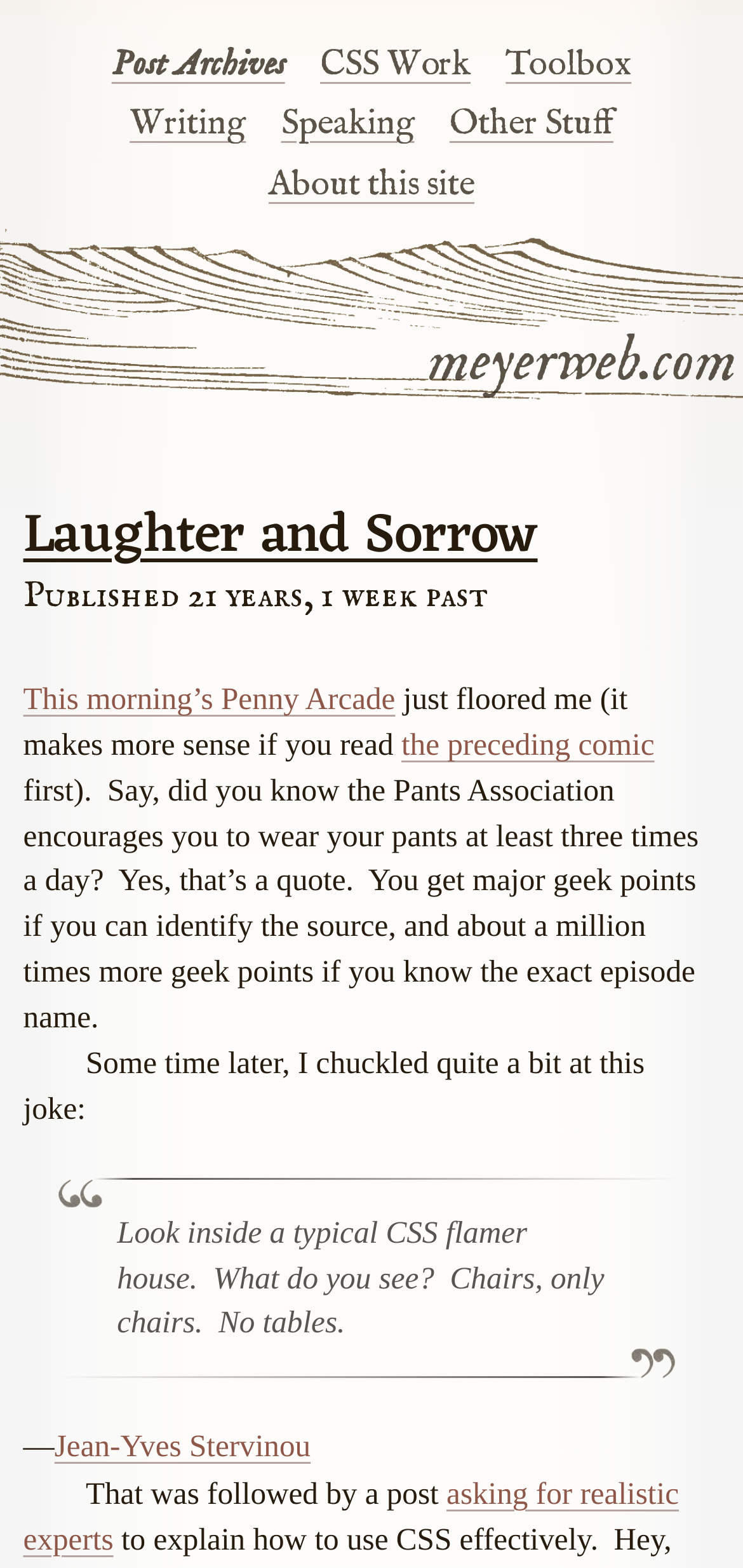Determine the bounding box coordinates for the area that needs to be clicked to fulfill this task: "Visit the Post Archives page". The coordinates must be given as four float numbers between 0 and 1, i.e., [left, top, right, bottom].

[0.15, 0.028, 0.383, 0.055]